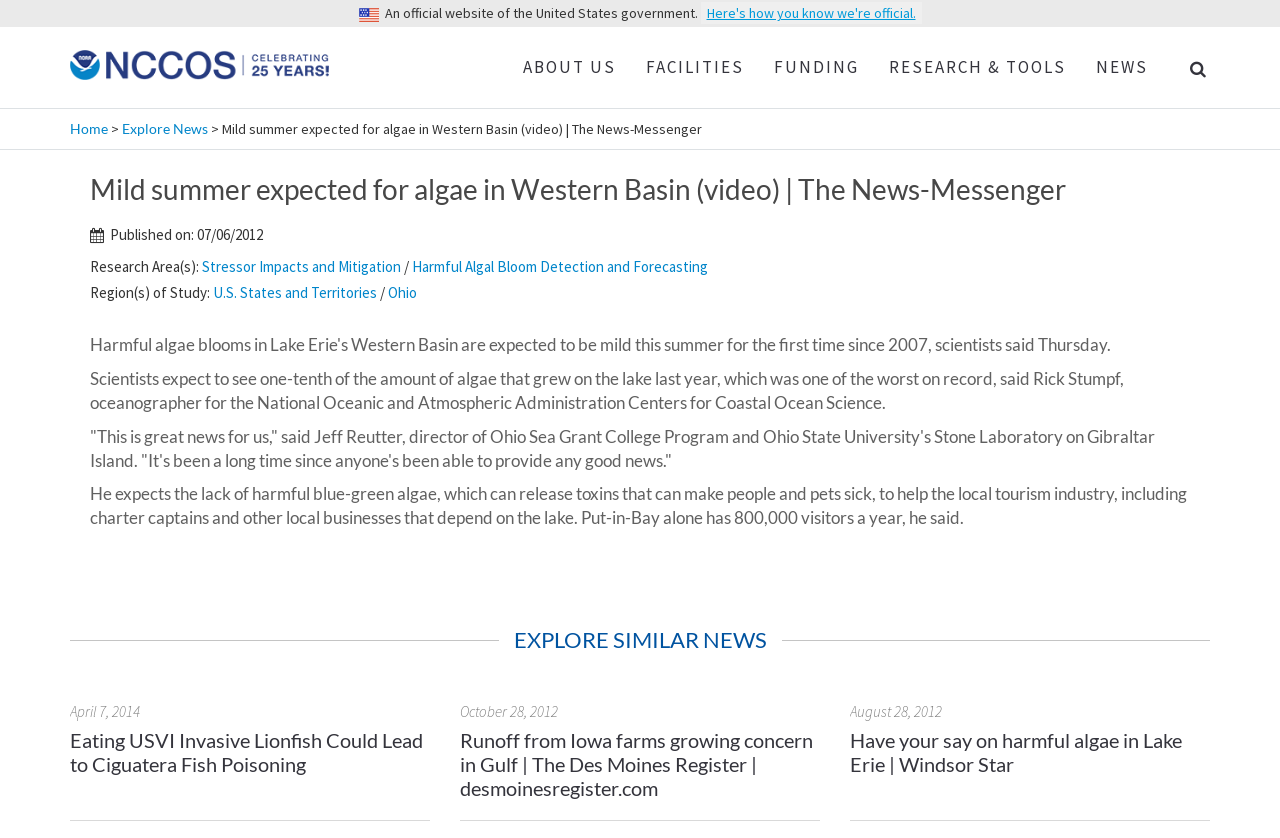What is the name of the laboratory on Gibraltar Island?
Can you give a detailed and elaborate answer to the question?

The article mentions that Jeff Reutter is the director of Ohio Sea Grant College Program and Ohio State University's Stone Laboratory on Gibraltar Island.